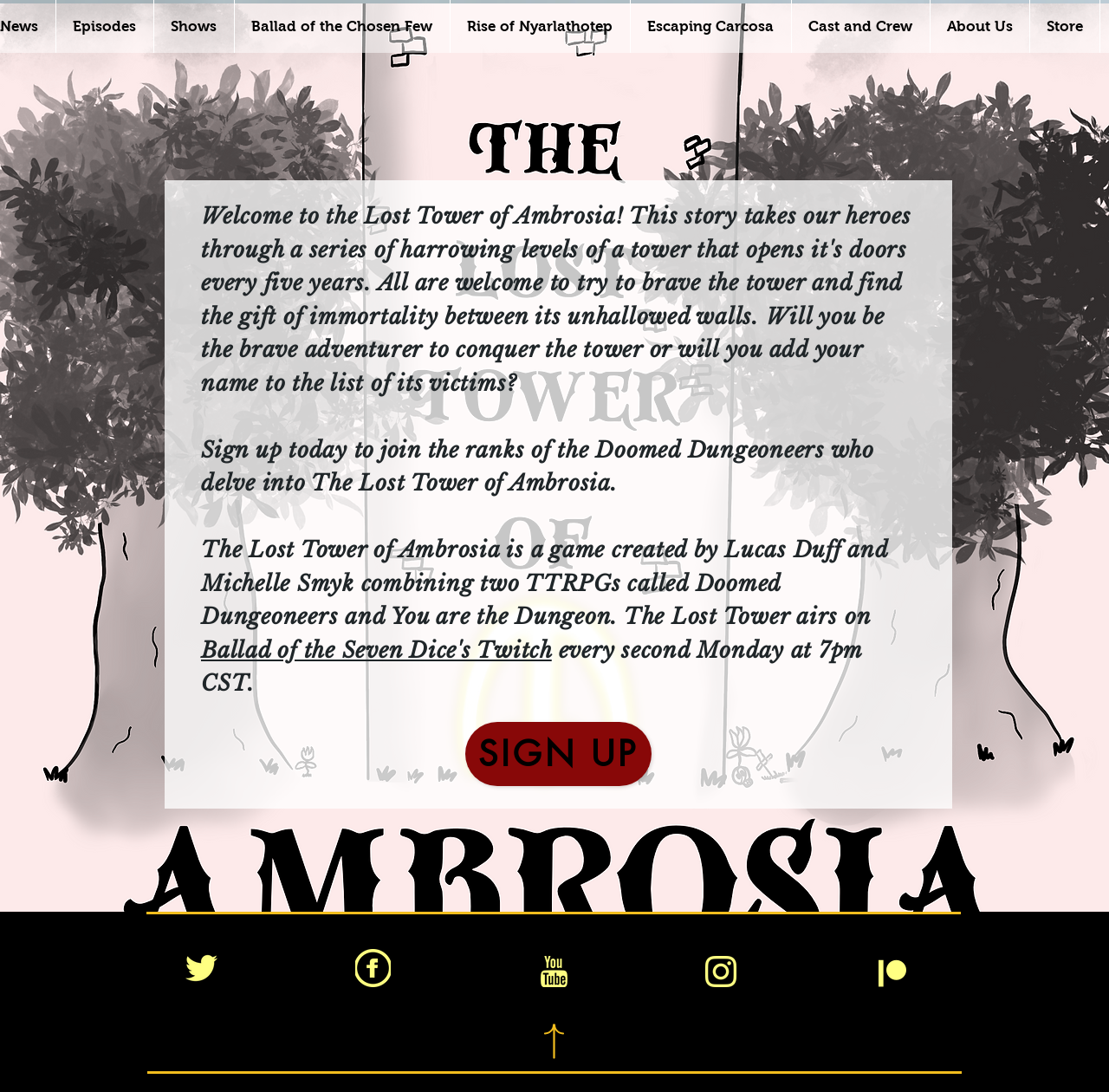Identify the bounding box coordinates of the HTML element based on this description: "Rise of Nyarlathotep".

[0.405, 0.0, 0.568, 0.048]